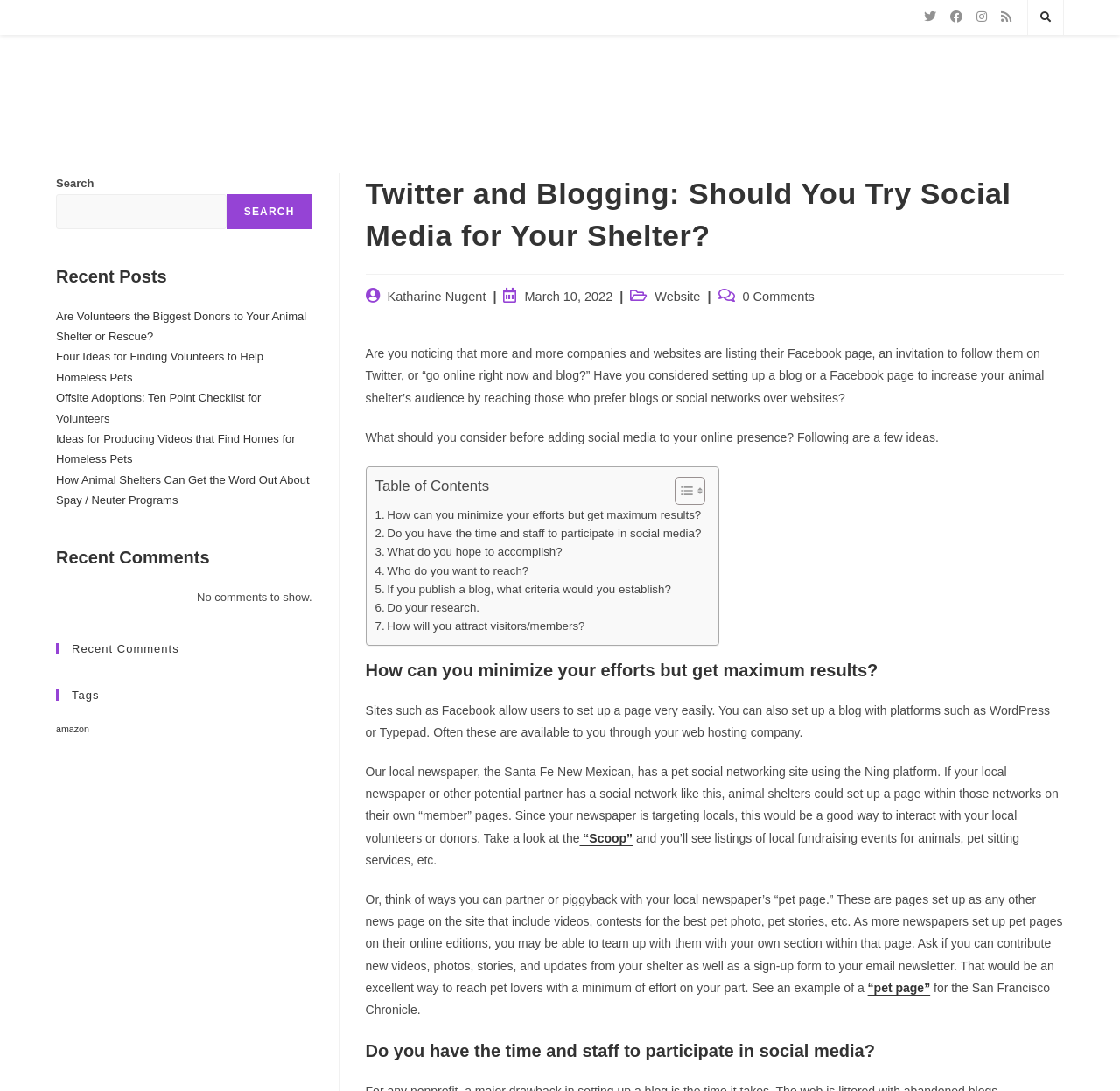Provide a one-word or brief phrase answer to the question:
What is the author of the current article?

Katharine Nugent